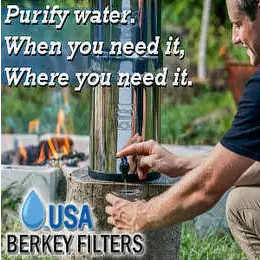Elaborate on the image with a comprehensive description.

The image showcases a person using a Berkey water filter, emphasizing the importance of water purification. The caption reads: "Purify water. When you need it, Where you need it." This highlights the filter's practicality and convenience for ensuring safe drinking water in various settings. The visual context includes an outdoor scene with a person engaged in the filtering process, suggesting a connection to nature and preparedness. The branding for USA Berkey Filters is prominently displayed, reinforcing their role in providing reliable water purification solutions.